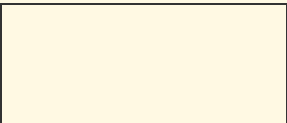What is the main focus of the article?
Answer the question with a detailed and thorough explanation.

The caption explains that the article provides insights into selecting suitable flooring options for outdoor events, emphasizing the importance of choosing the right flooring to enhance the experience of attendees.